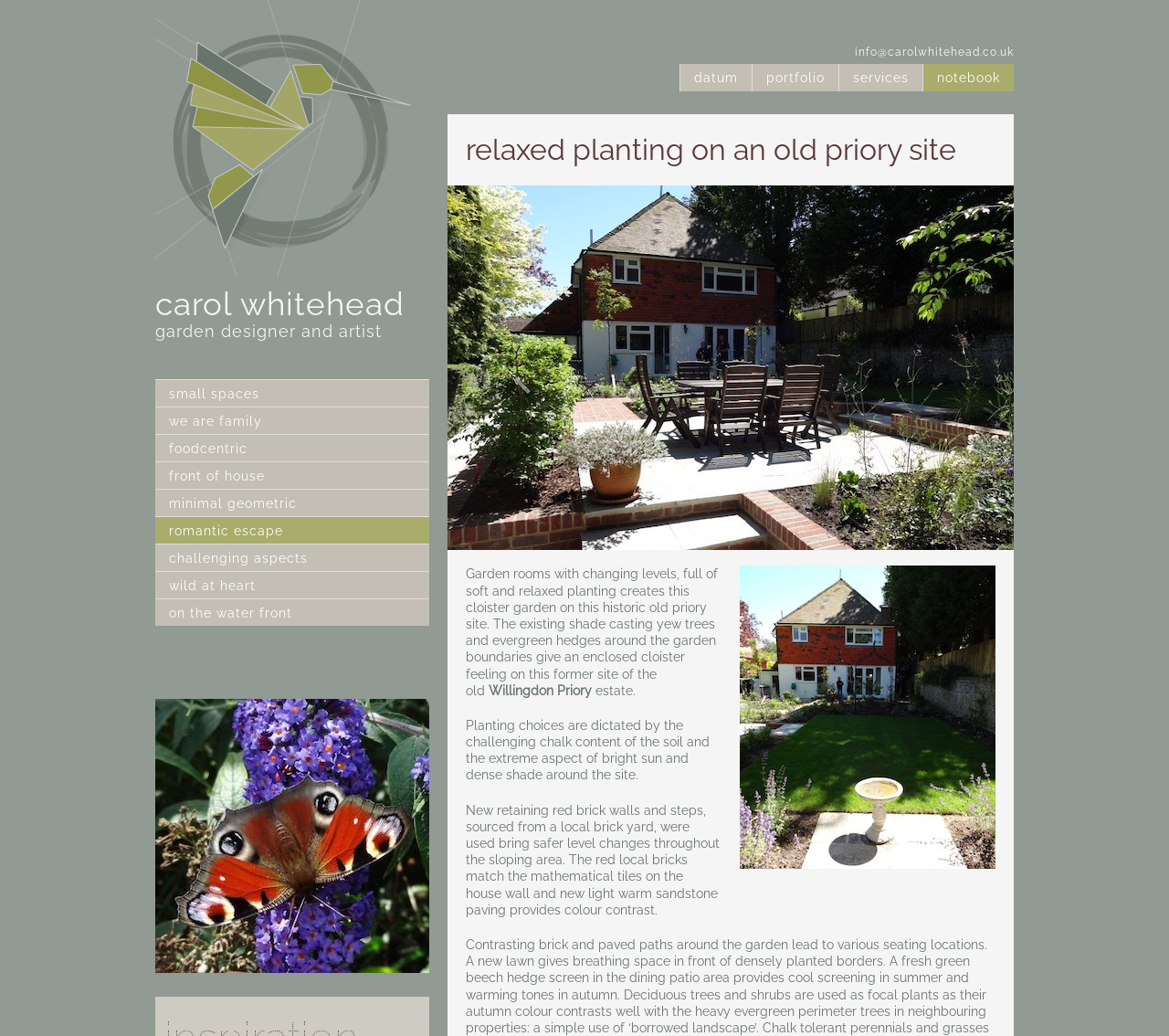Indicate the bounding box coordinates of the element that must be clicked to execute the instruction: "contact via email". The coordinates should be given as four float numbers between 0 and 1, i.e., [left, top, right, bottom].

[0.731, 0.044, 0.867, 0.056]